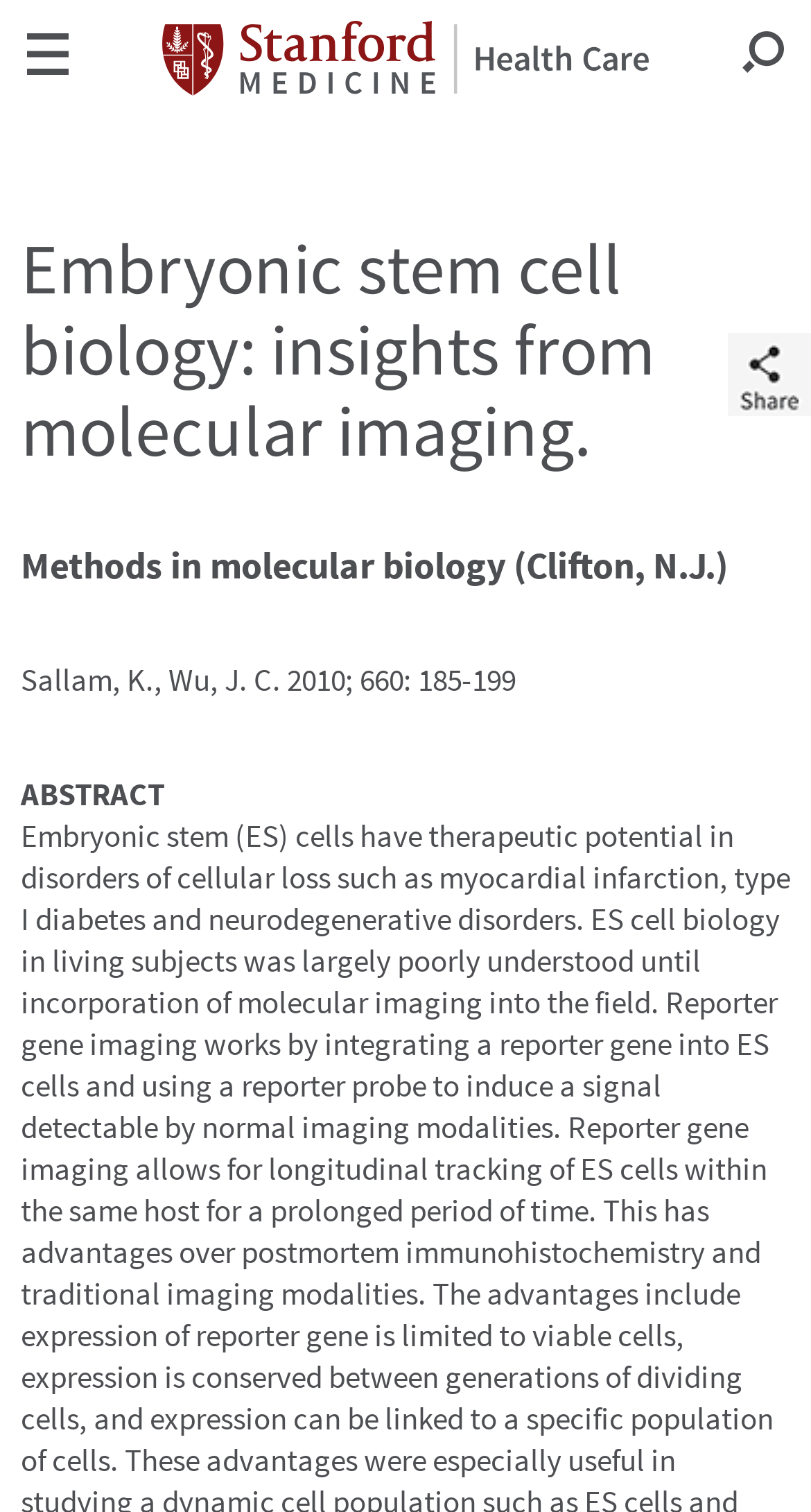Provide a single word or phrase to answer the given question: 
What is the name of the healthcare organization?

Stanford Health Care